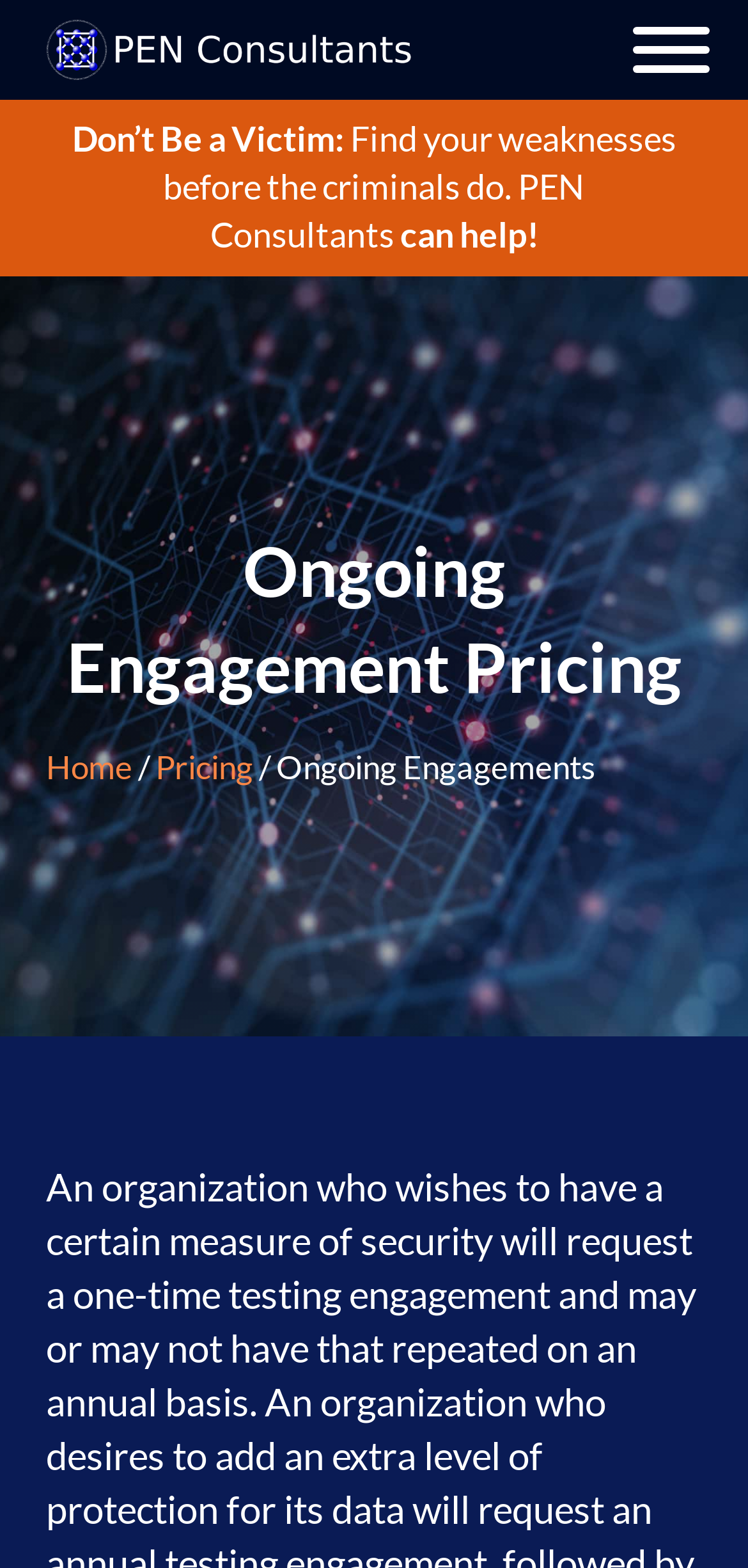Identify the text that serves as the heading for the webpage and generate it.

Ongoing Engagement Pricing